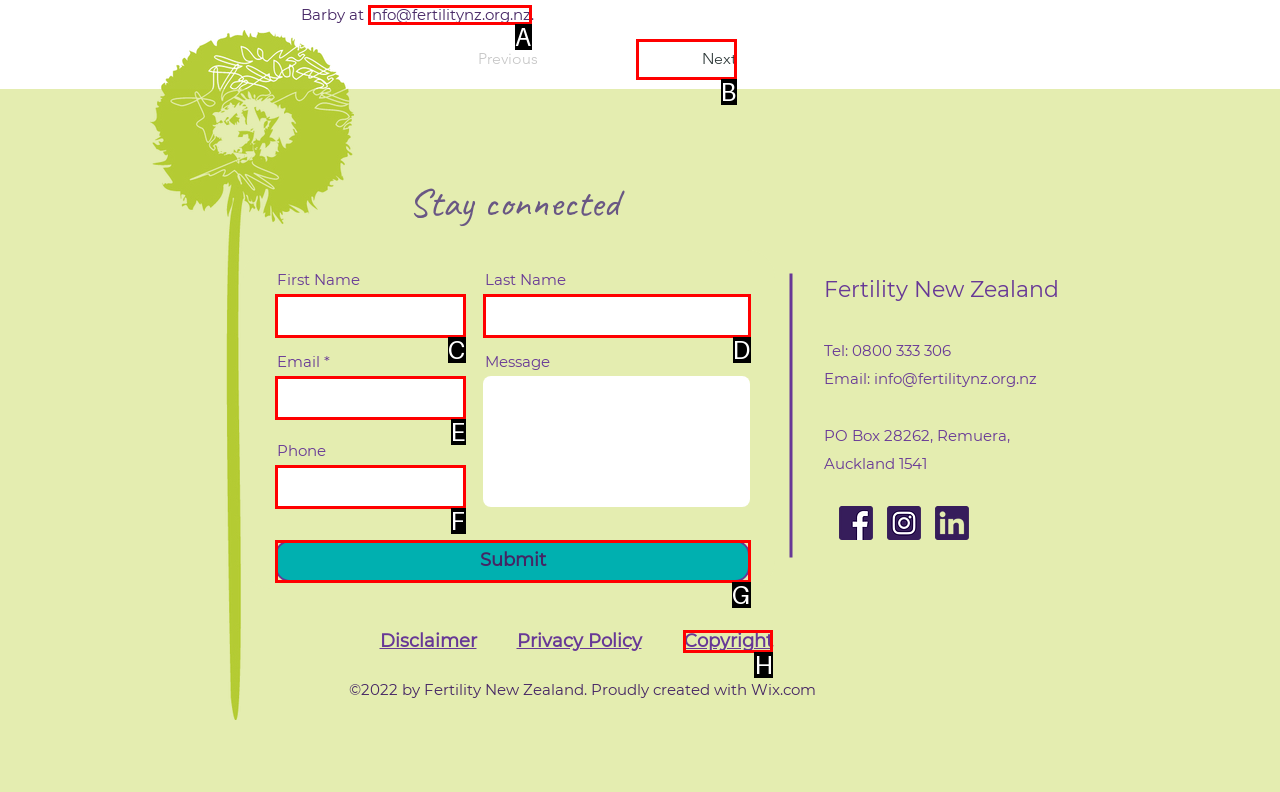Based on the description: Submit, select the HTML element that best fits. Reply with the letter of the correct choice from the options given.

G